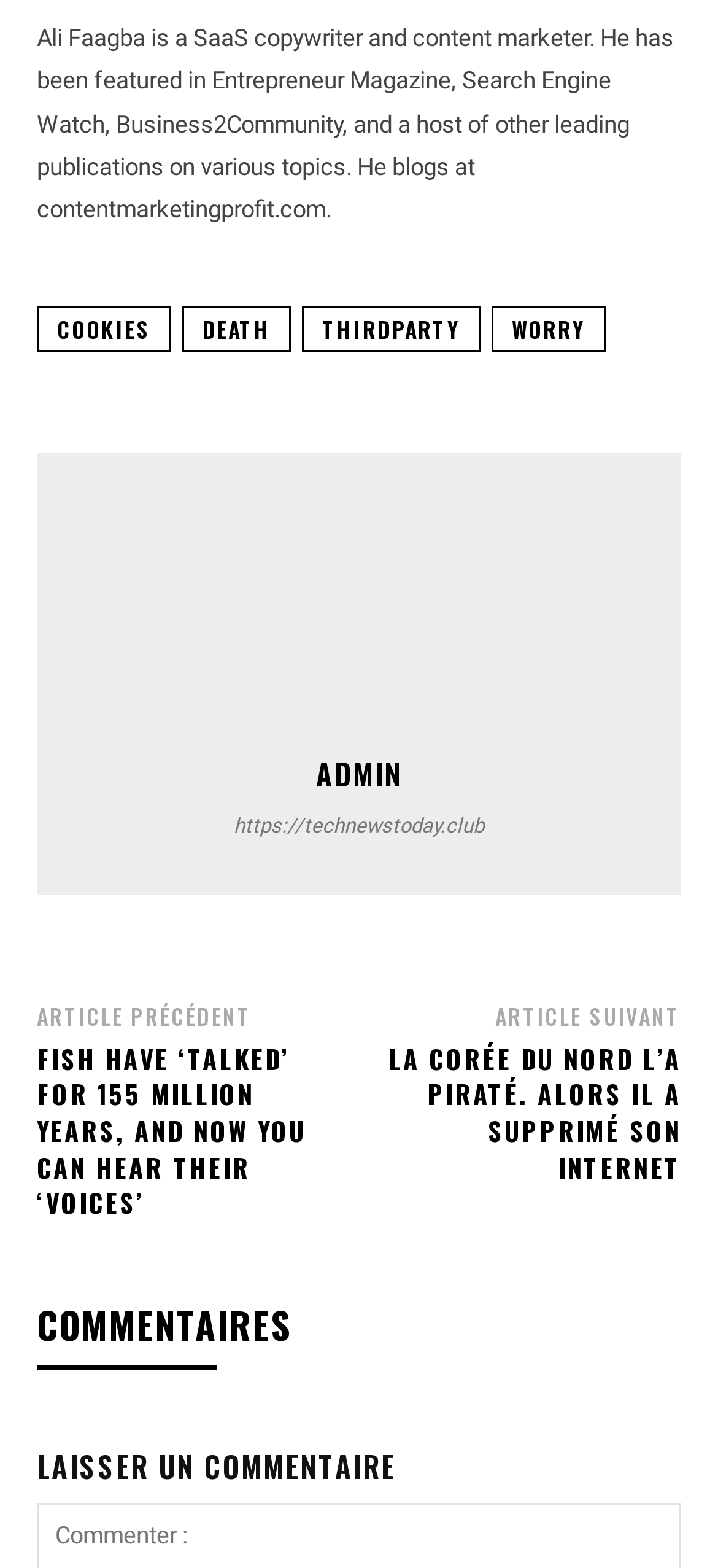With reference to the screenshot, provide a detailed response to the question below:
What is the title of the previous article?

The webpage does not provide the title of the previous article. It only has a link labeled 'ARTICLE PRÉCÉDENT'.